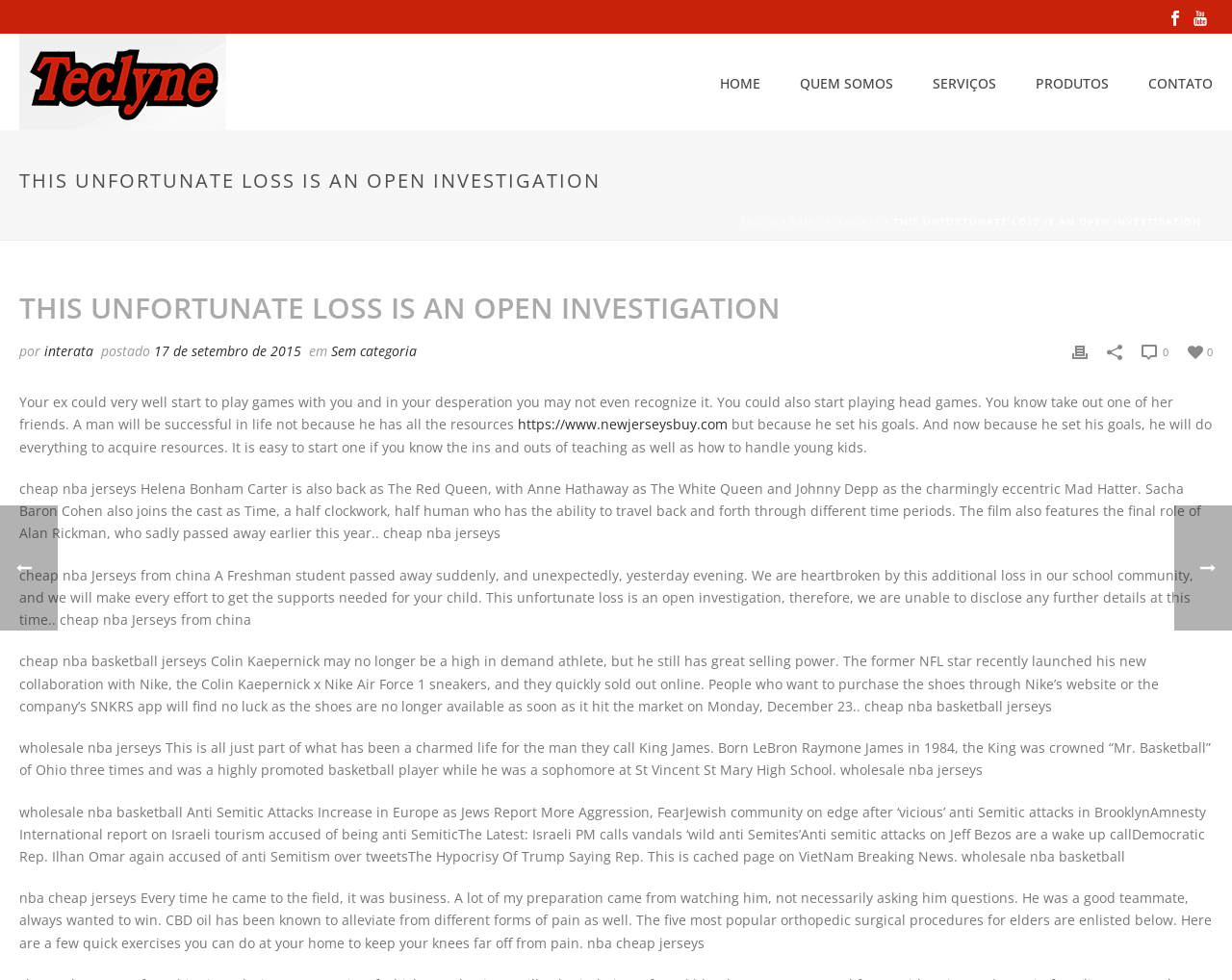What is the date of the post?
Refer to the screenshot and answer in one word or phrase.

17 de setembro de 2015